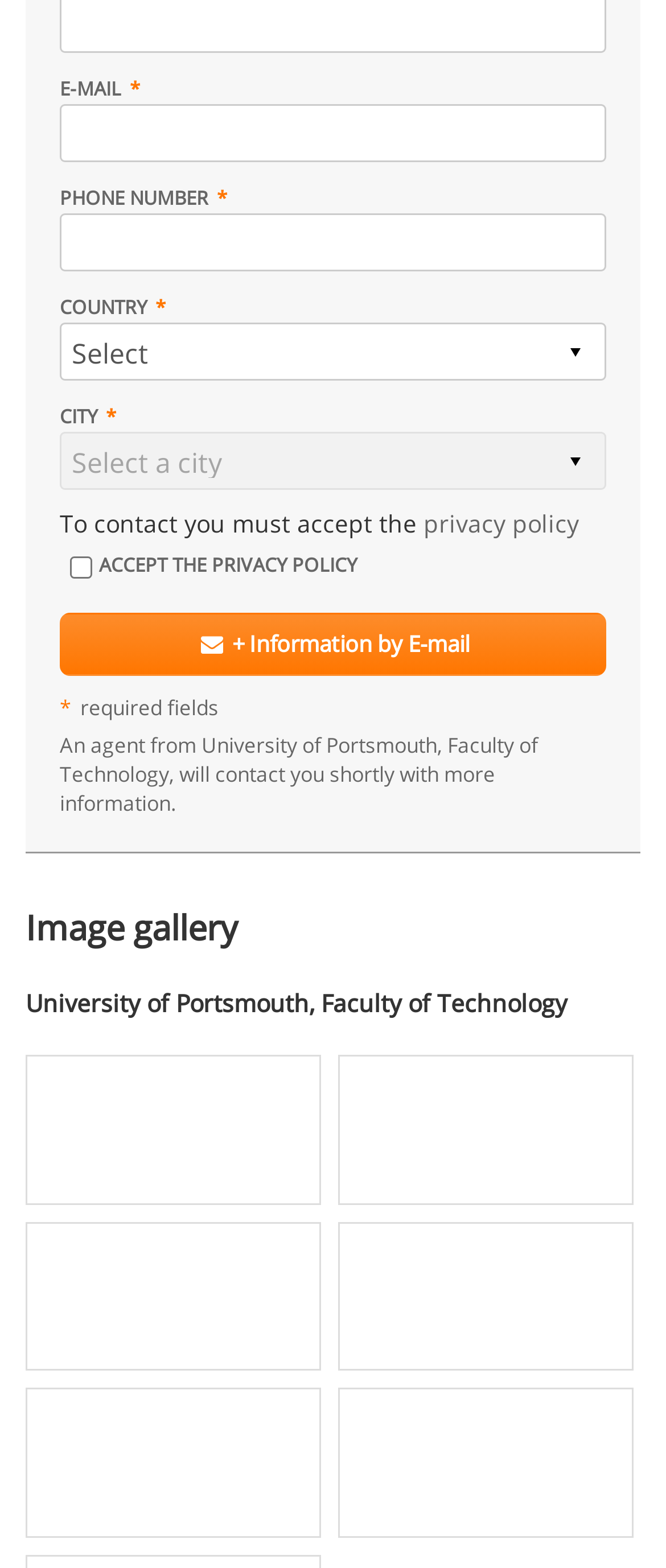Please identify the bounding box coordinates of the area that needs to be clicked to fulfill the following instruction: "Enter your e-mail address."

[0.09, 0.067, 0.91, 0.104]